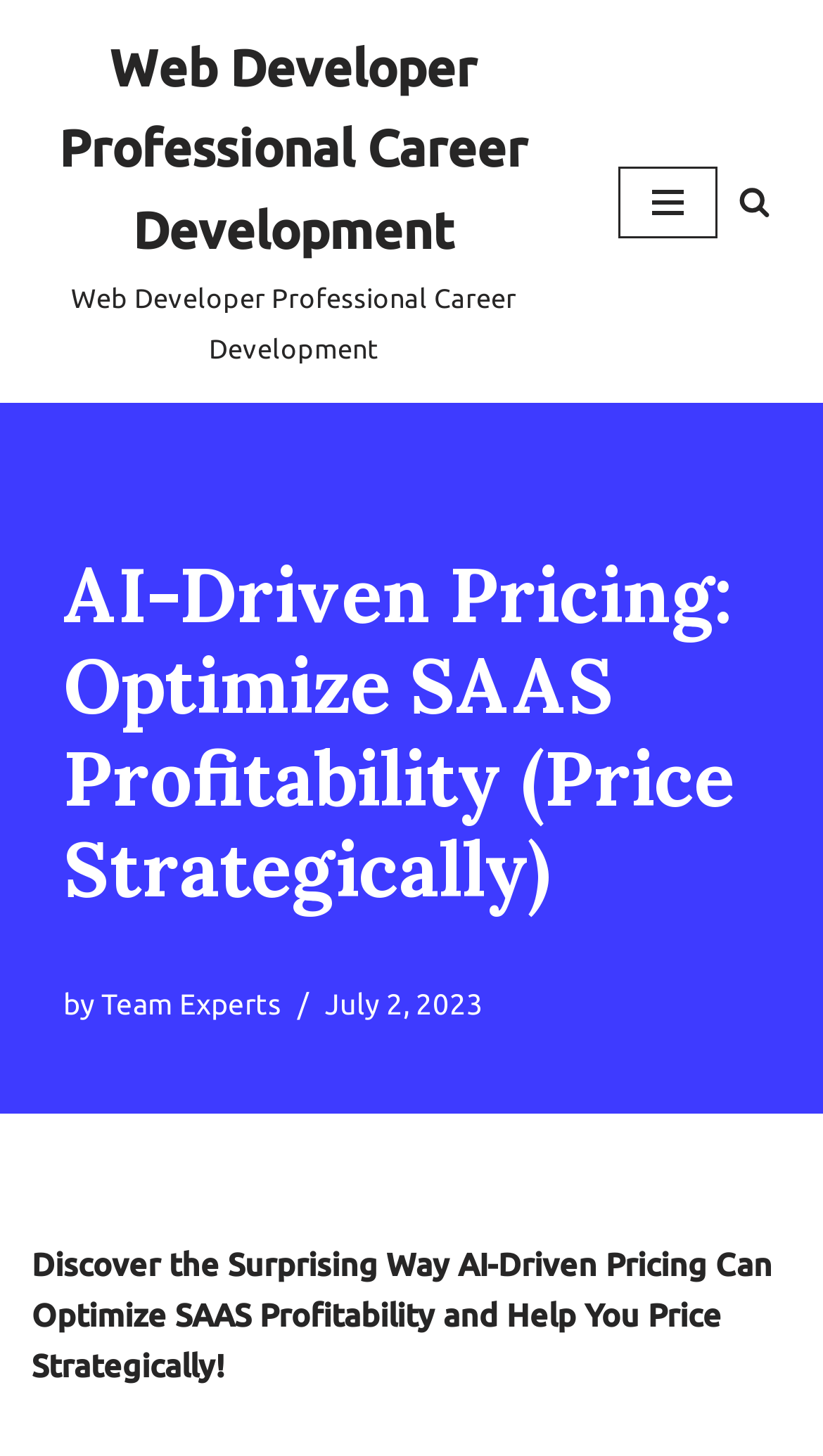Locate and extract the headline of this webpage.

AI-Driven Pricing: Optimize SAAS Profitability (Price Strategically)